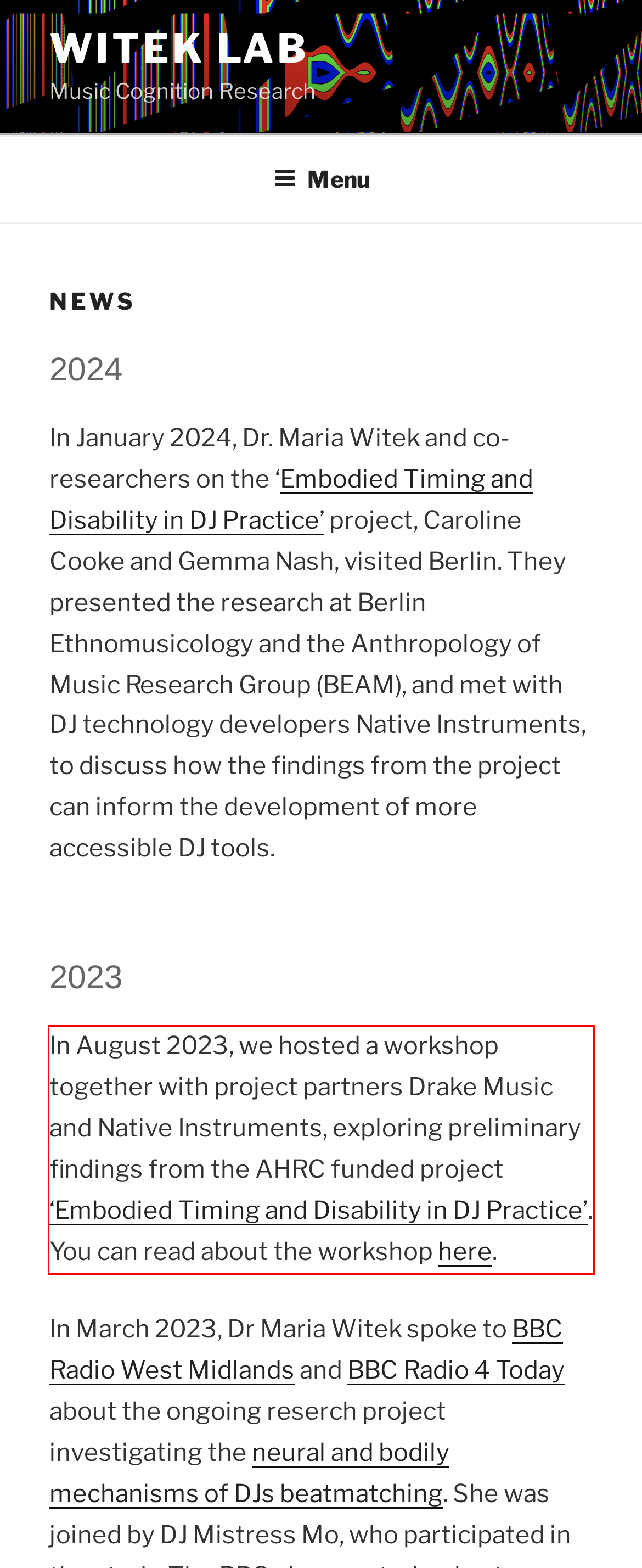You are provided with a screenshot of a webpage that includes a UI element enclosed in a red rectangle. Extract the text content inside this red rectangle.

In August 2023, we hosted a workshop together with project partners Drake Music and Native Instruments, exploring preliminary findings from the AHRC funded project ‘Embodied Timing and Disability in DJ Practice’. You can read about the workshop here.